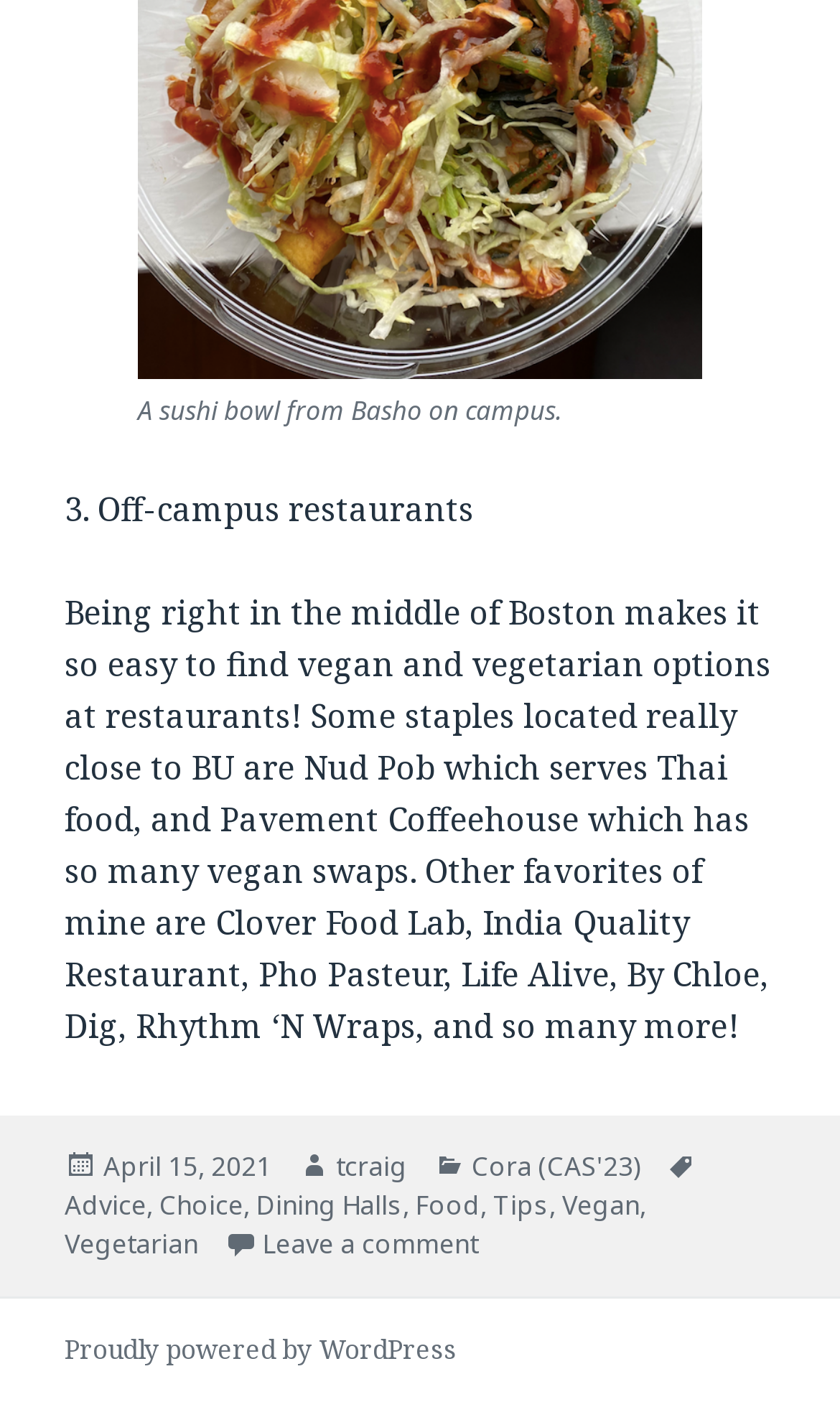Please provide the bounding box coordinates for the element that needs to be clicked to perform the following instruction: "Click on the link to leave a comment". The coordinates should be given as four float numbers between 0 and 1, i.e., [left, top, right, bottom].

[0.313, 0.874, 0.569, 0.902]